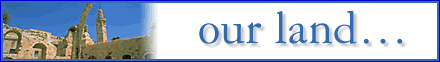Explain the image in a detailed and descriptive way.

The image features a serene and picturesque scene that captures a historical landscape, accompanied by the phrase "our land..." in a stylized blue font. The background showcases a collection of ancient ruins, hinting at a rich cultural heritage and a connection to the past. The contrast between the earthy tones of the ruins and the vibrant blue border emphasizes the significance of the land being referenced. This image evokes a sense of nostalgia and pride, inviting viewers to reflect on the history and stories of the land that holds meaning for many.